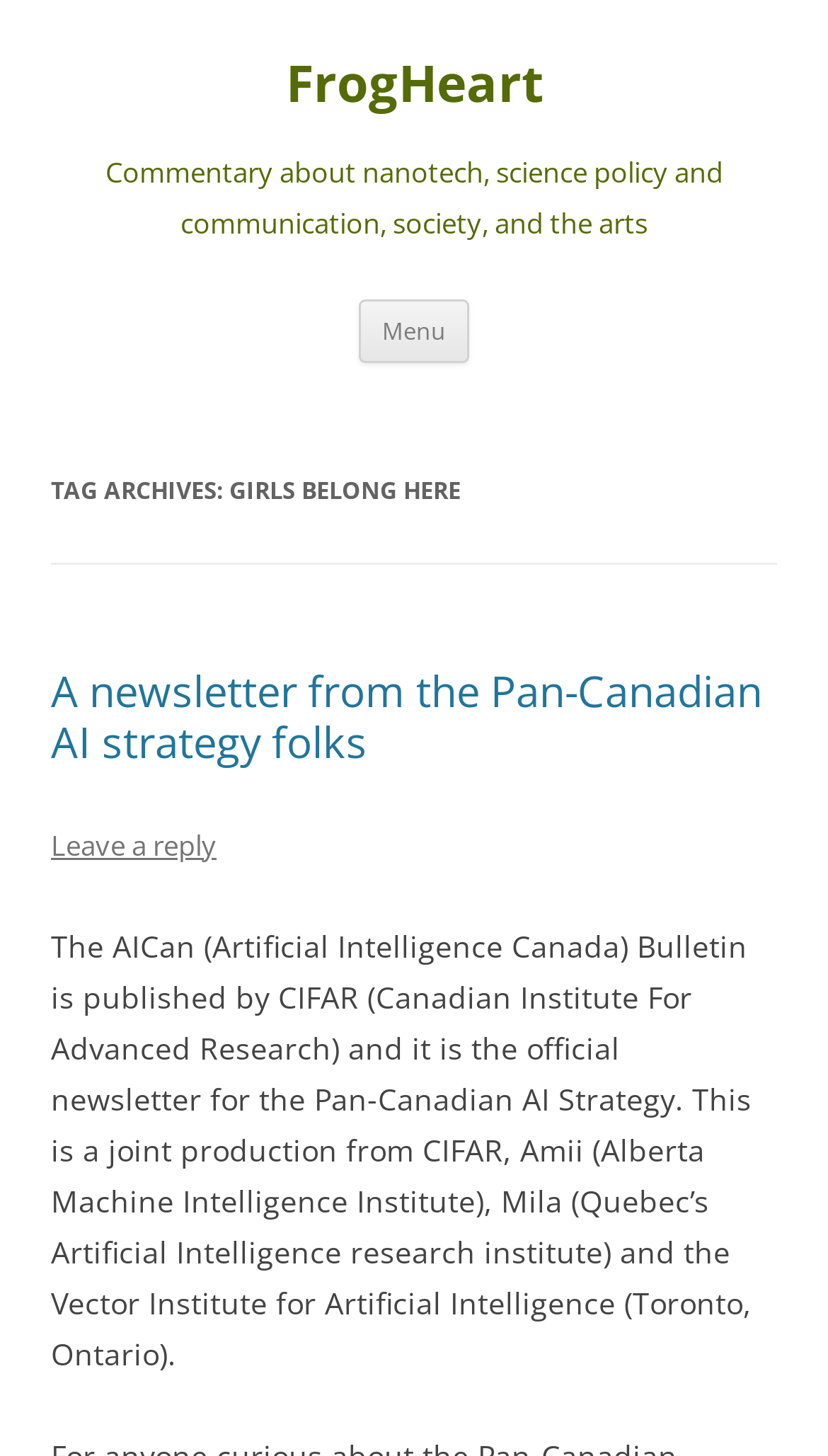What is the purpose of the link 'Leave a reply'?
Based on the visual details in the image, please answer the question thoroughly.

The purpose of the link 'Leave a reply' can be determined by looking at its location and text. It is located at the bottom of the article with a bounding box coordinate of [0.062, 0.567, 0.262, 0.593]. The text 'Leave a reply' suggests that it is a link to allow users to comment on the article.